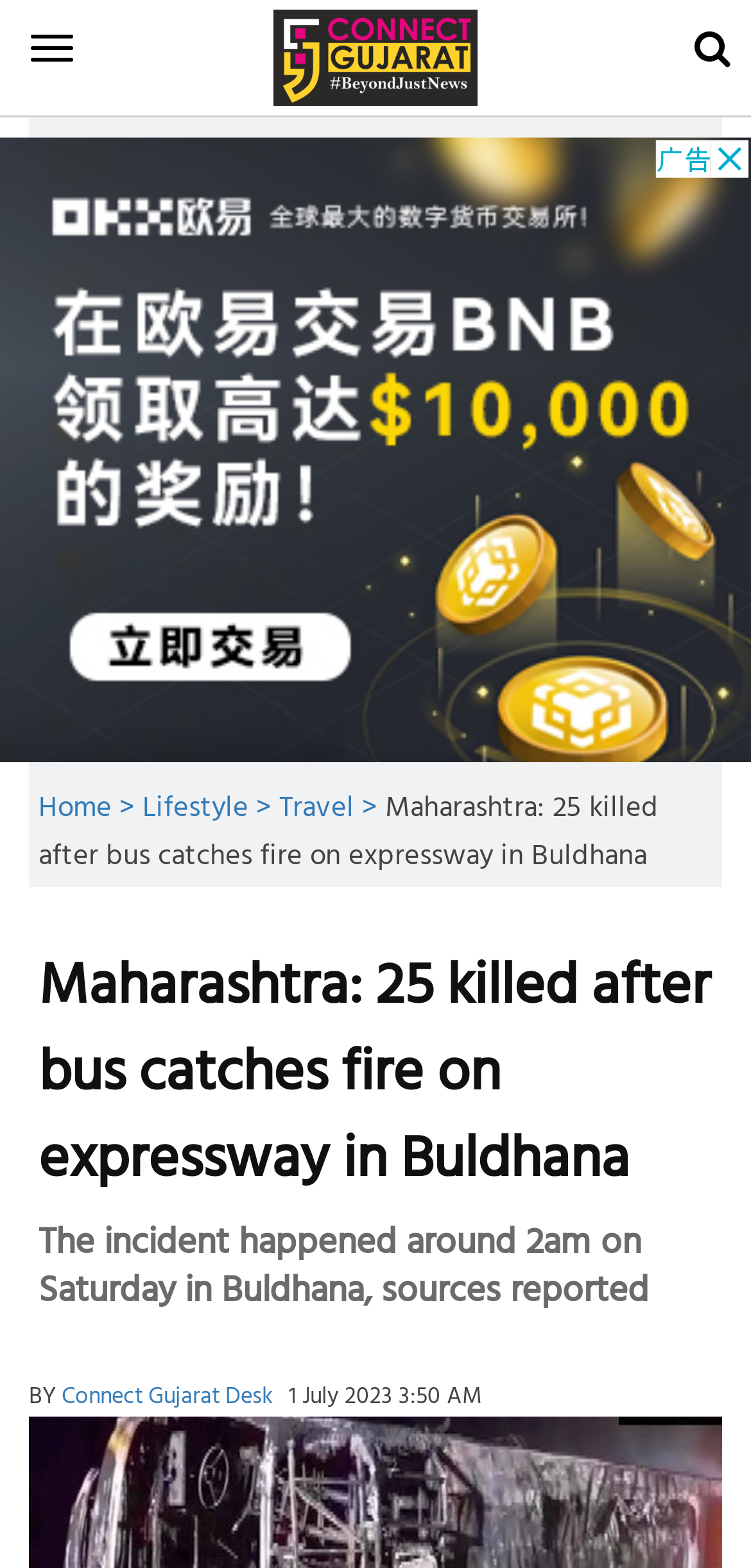Please identify the bounding box coordinates of the element's region that should be clicked to execute the following instruction: "Go to Home". The bounding box coordinates must be four float numbers between 0 and 1, i.e., [left, top, right, bottom].

[0.051, 0.5, 0.19, 0.528]